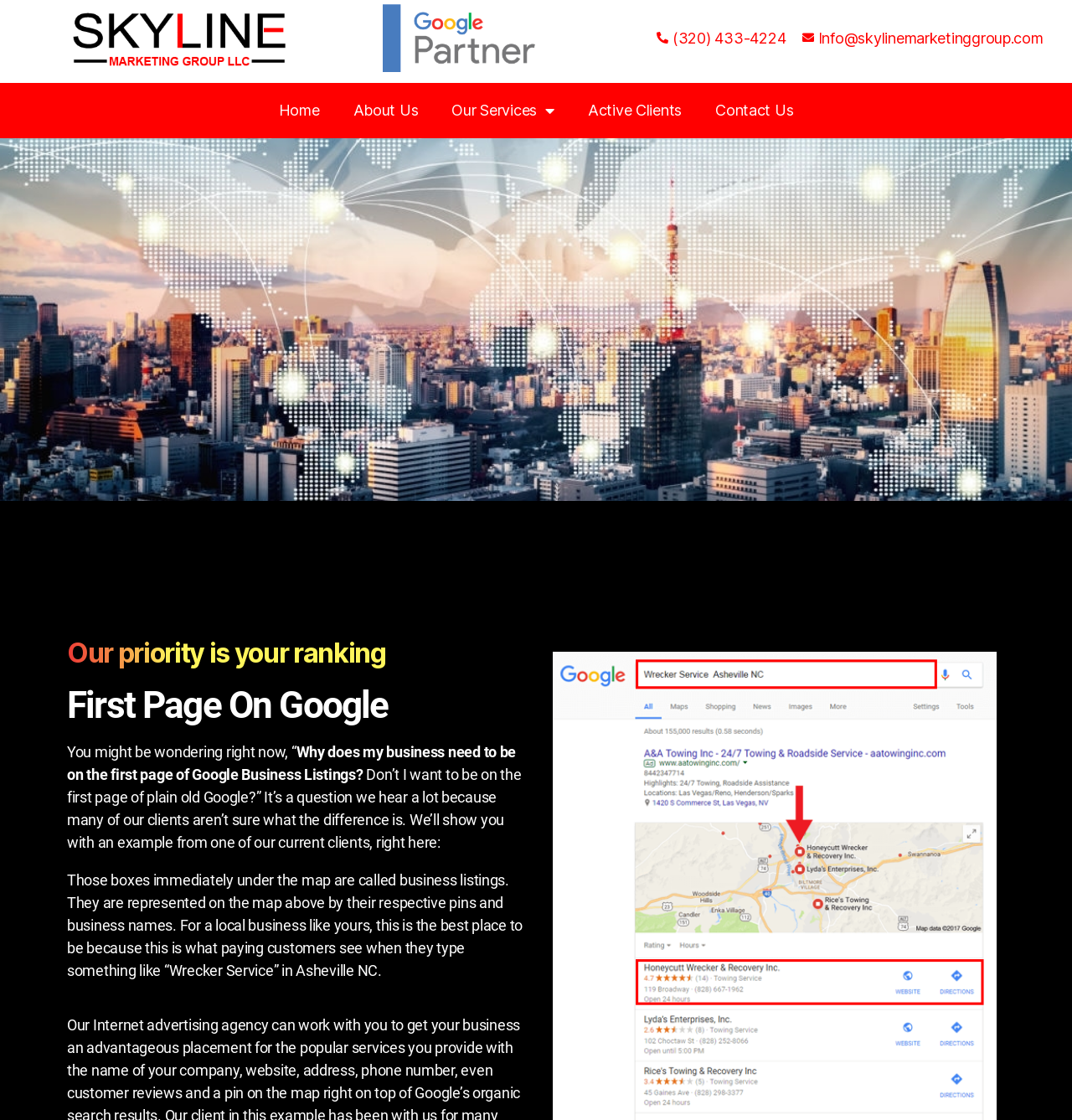Analyze the image and provide a detailed answer to the question: What is the main focus of the company?

I inferred the main focus of the company by looking at the title of the webpage, which is 'SEO (Search Engine Optimisation) | Skyline Marketing Group LLC'. This suggests that the company specializes in Search Engine Optimization.